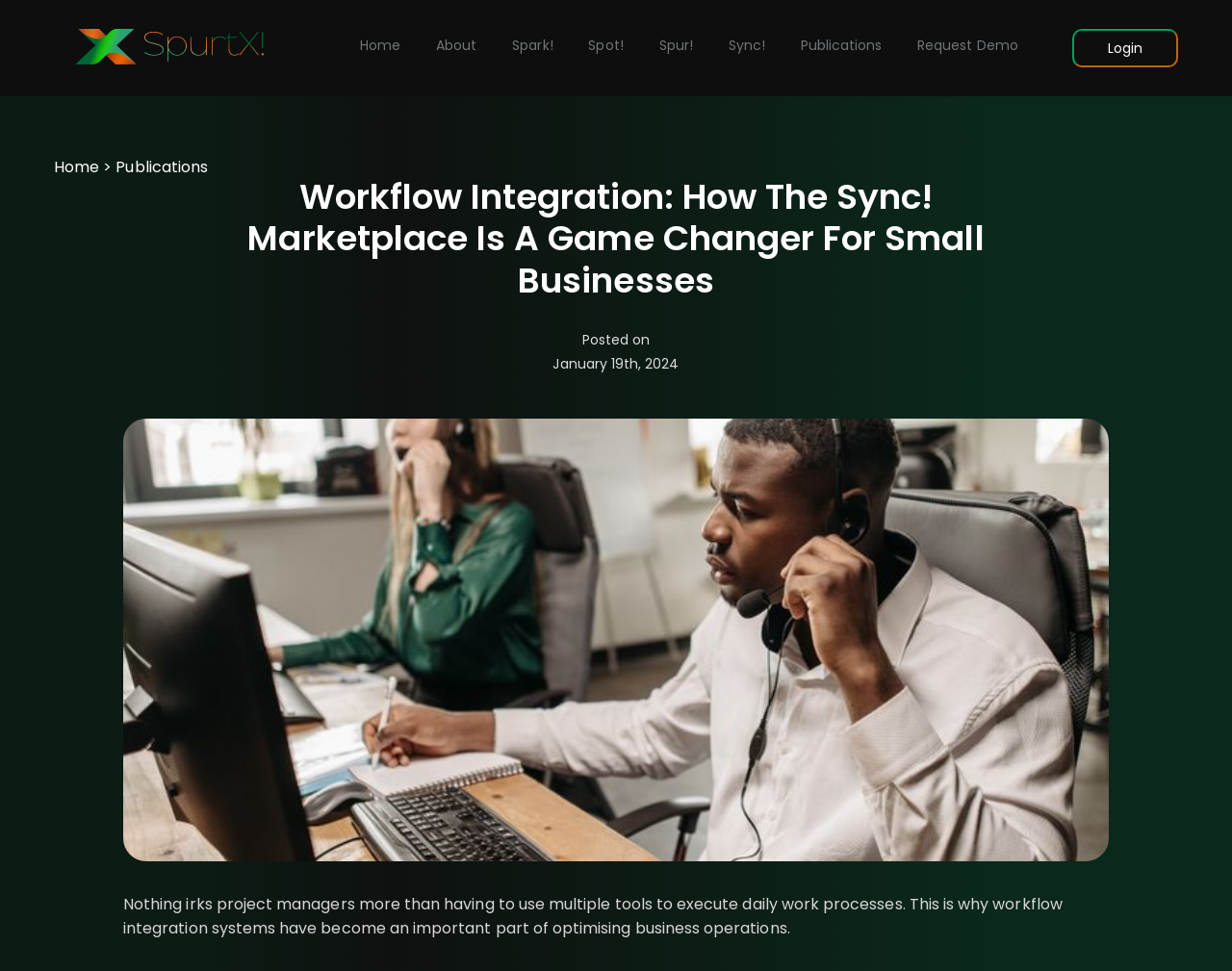Provide the bounding box coordinates in the format (top-left x, top-left y, bottom-right x, bottom-right y). All values are floating point numbers between 0 and 1. Determine the bounding box coordinate of the UI element described as: Sync!

[0.591, 0.038, 0.621, 0.061]